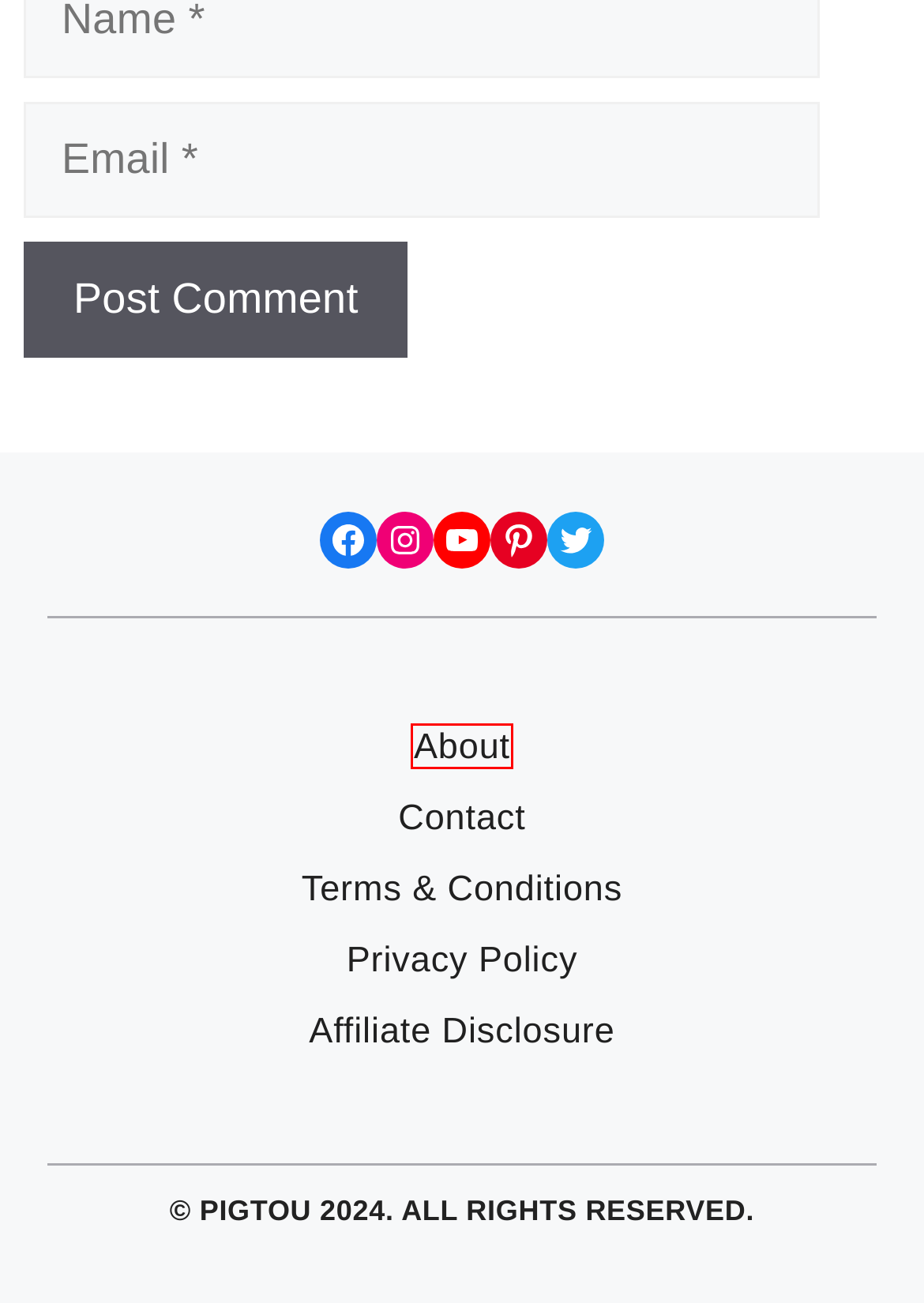Examine the screenshot of the webpage, which has a red bounding box around a UI element. Select the webpage description that best fits the new webpage after the element inside the red bounding box is clicked. Here are the choices:
A. Pigtou Tech Blog
B. Privacy Policy - Pigtou
C. Terms & Conditions - Pigtou
D. Affiliate Disclosure - Pigtou
E. Cart - Pigtou
F. Guides and How To's - Pigtou
G. Contact - Pigtou
H. Learn About Us - Pigtou

H